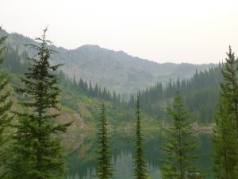Give a succinct answer to this question in a single word or phrase: 
What is shrouding the mountain peaks in the background?

Soft haze